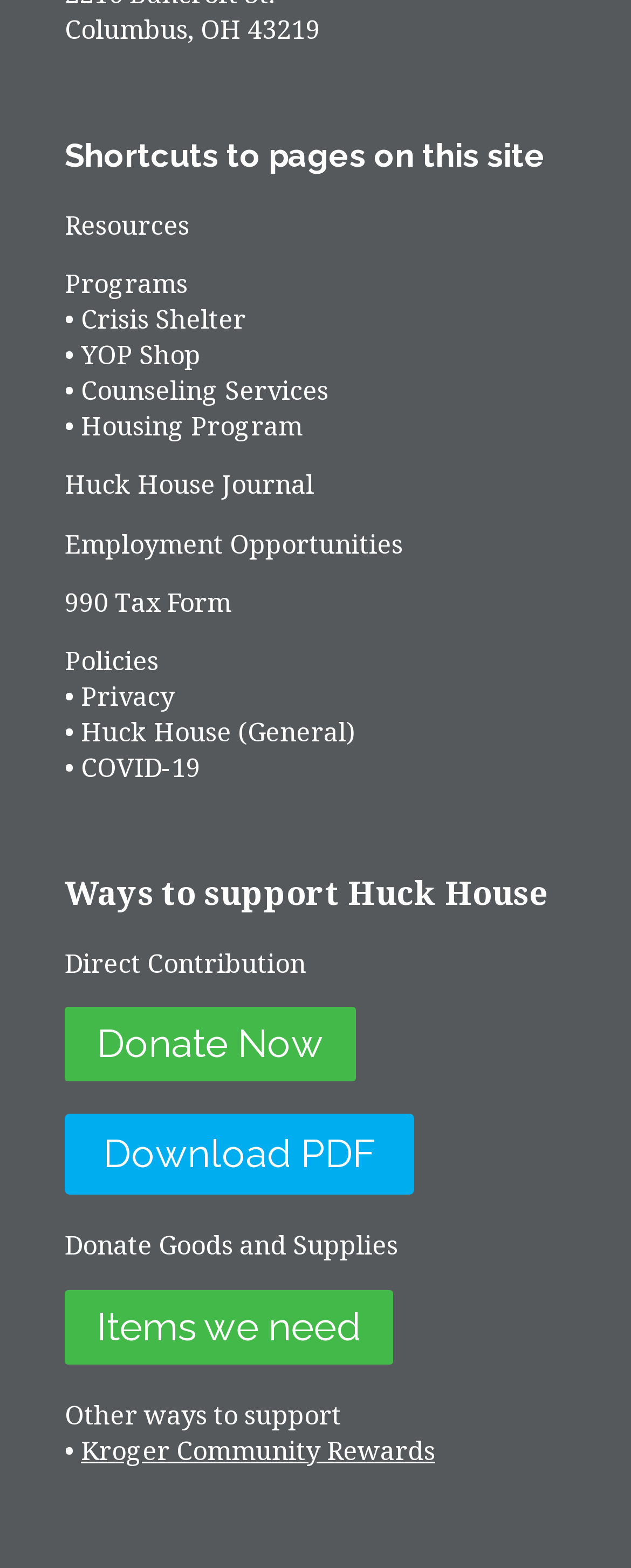What is the last policy listed on the webpage?
Using the information from the image, give a concise answer in one word or a short phrase.

Privacy